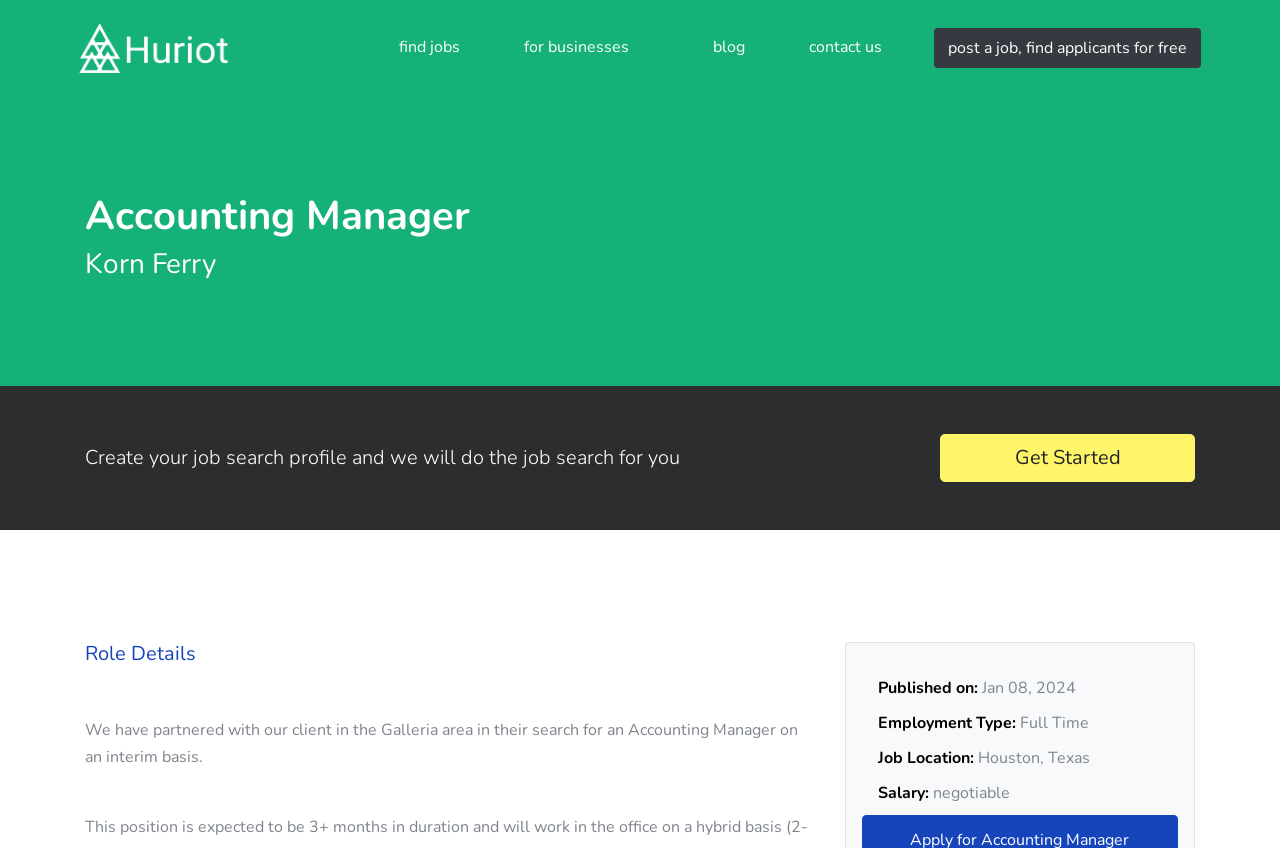Please study the image and answer the question comprehensively:
What is the date the job was published?

The publication date can be found in the StaticText element with the text 'Jan 08, 2024' which is located next to the 'Published on:' label, indicating that the job was published on January 8, 2024.